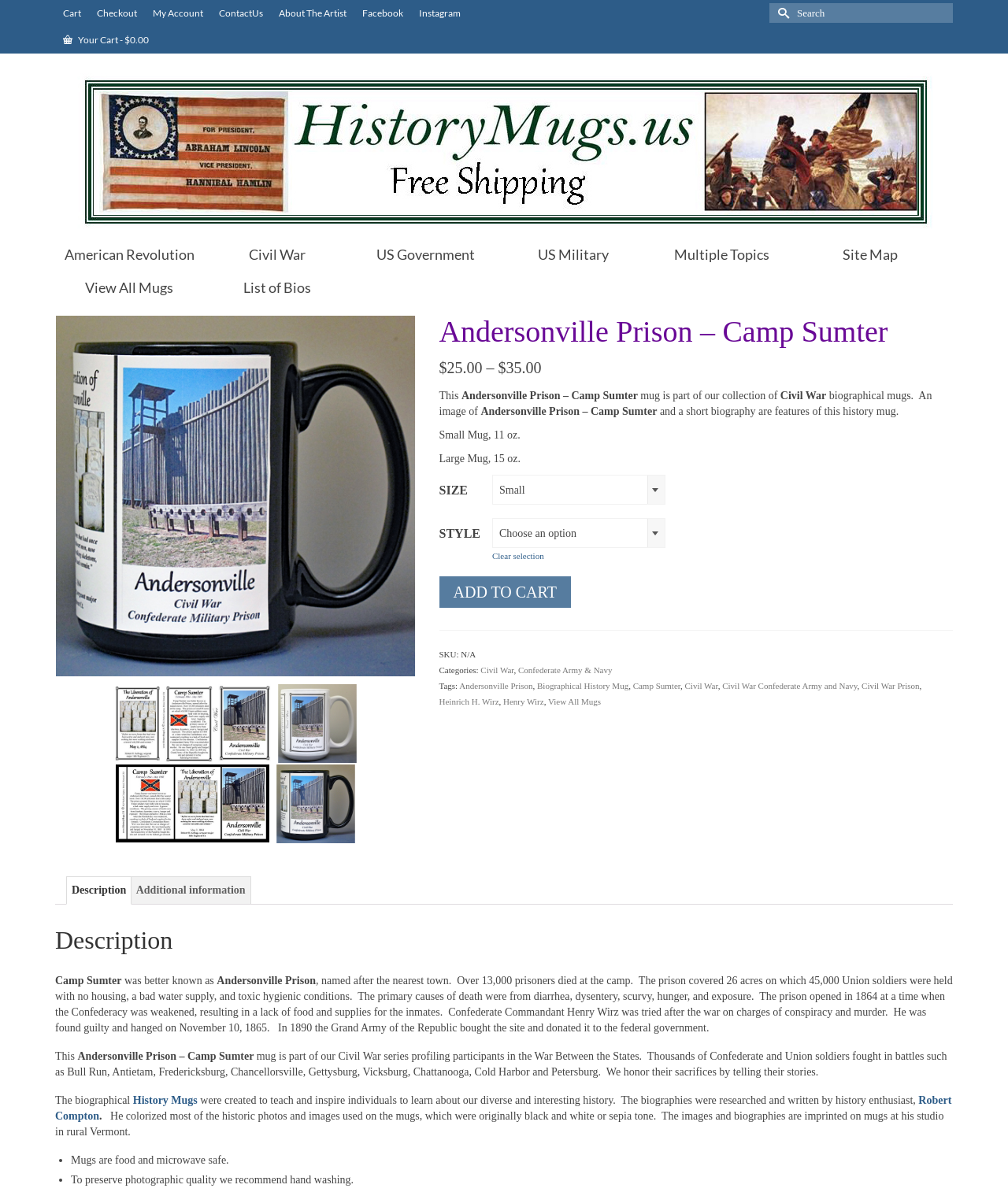Identify the bounding box coordinates of the region that should be clicked to execute the following instruction: "View all mugs".

[0.055, 0.227, 0.202, 0.255]